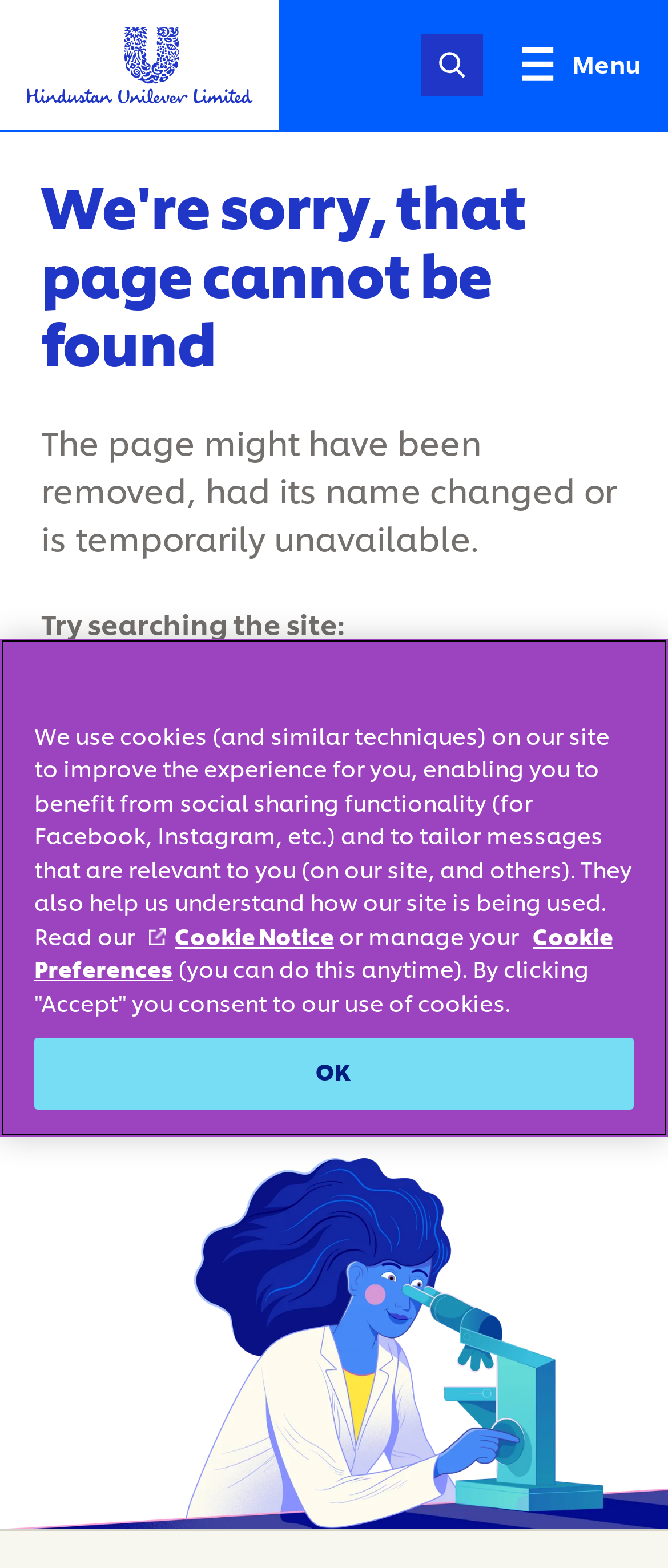What are the alternatives to searching the site?
Provide an in-depth answer to the question, covering all aspects.

The webpage provides two alternatives to searching the site: using the site navigation to find the page, and contacting the website administrators for a specific query.